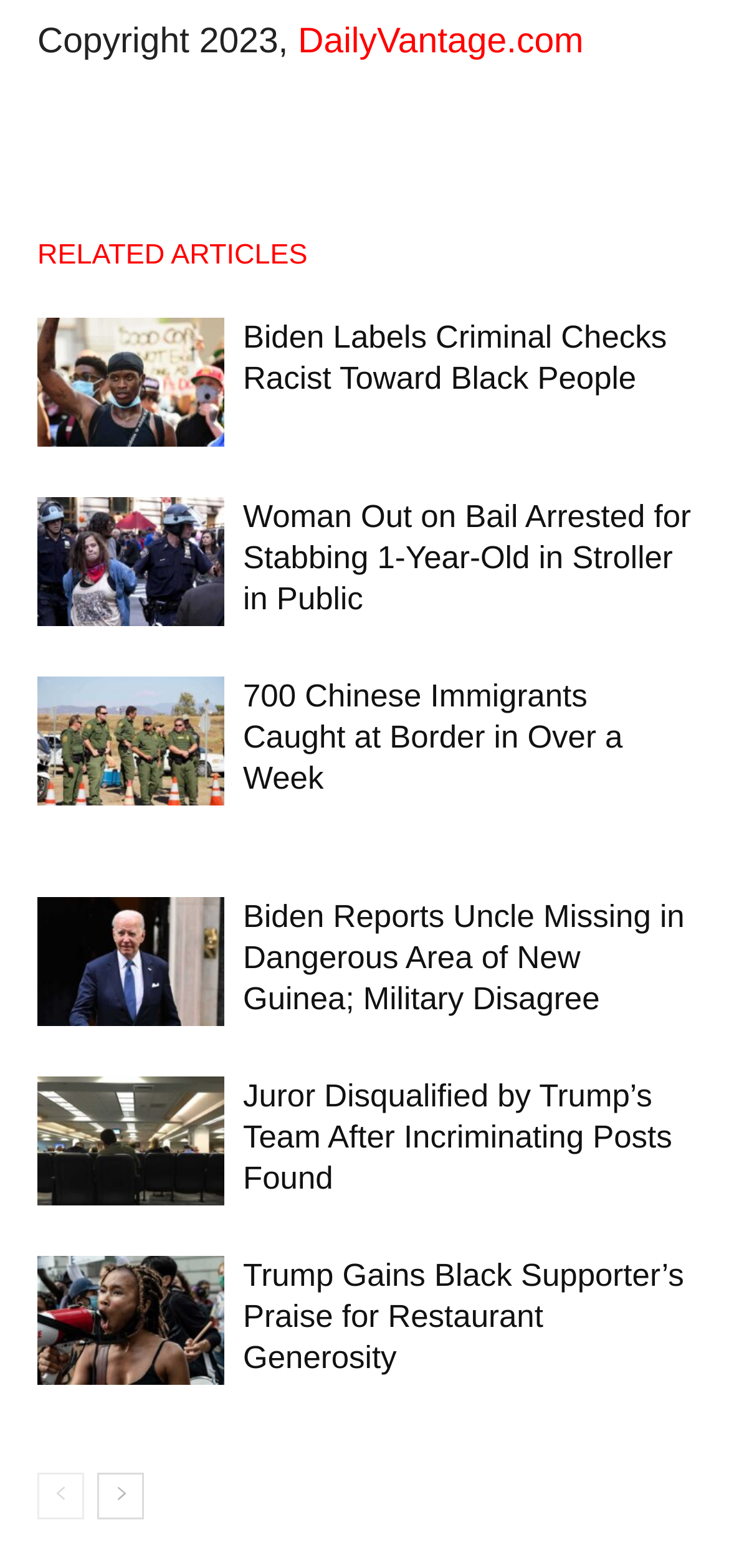Review the image closely and give a comprehensive answer to the question: How many articles are listed on this page?

By examining the webpage, I can see that there are six article links with corresponding headings and images. These articles are listed vertically, and each article has a heading, a link, and an image.